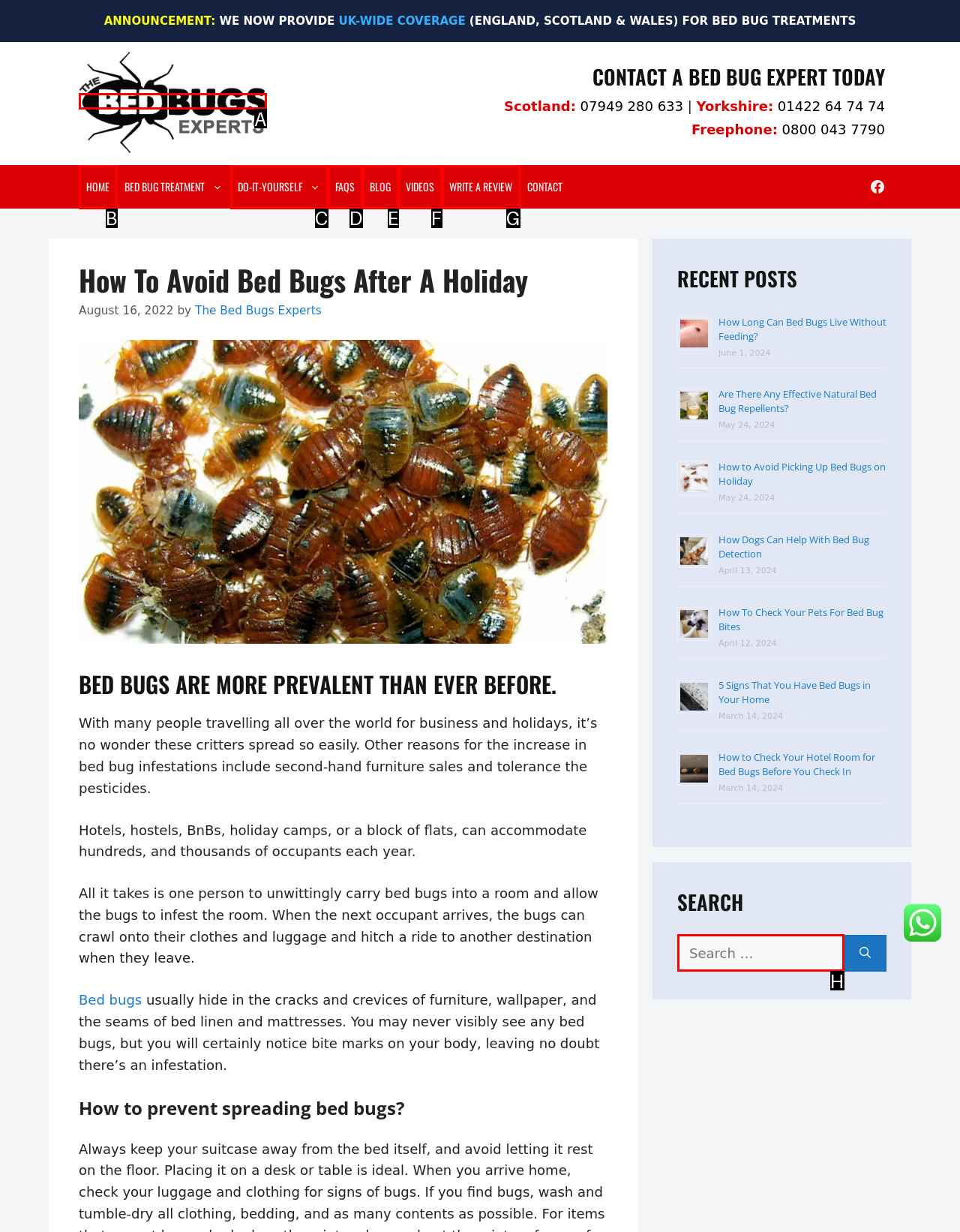Choose the option that matches the following description: Home
Answer with the letter of the correct option.

B